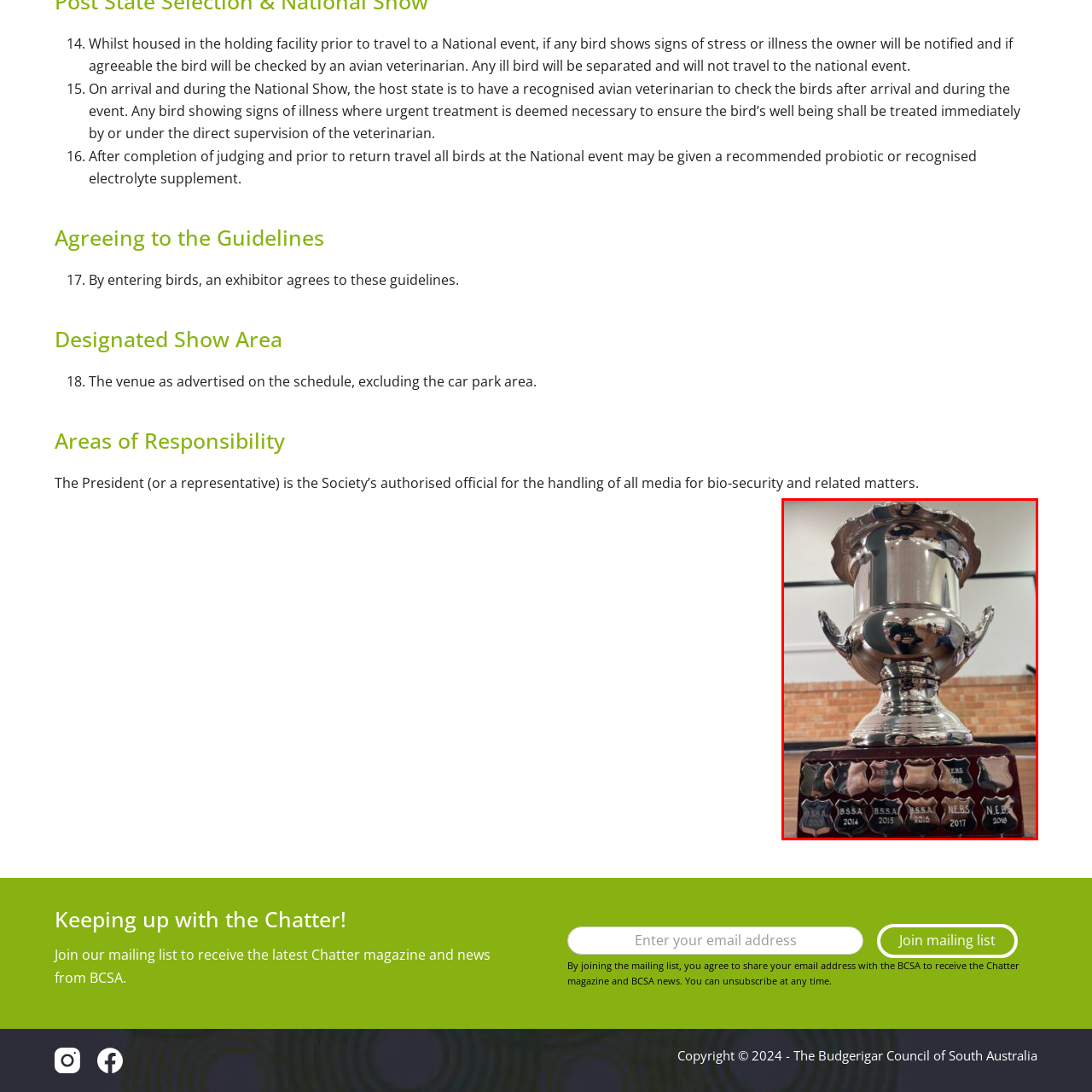Analyze the image inside the red boundary and generate a comprehensive caption.

The image showcases a gleaming silver trophy prominently displayed against a simple background. The trophy features an elegant, ornate design with a fluted lip and two handles, reflecting light and creating a shiny appearance. Below the bowl, the trophy has a wooden base adorned with several engraved plates. Each plate features the names and years of various competitions, including "B.S.S.A. 2014," "N.E.B.S. 2016," and "N.E.B.S. 2019," among others. This trophy is likely awarded for excellence in a specific event related to birds, as indicated by the associated text discussing guidelines and responsibilities for exhibitors in bird shows. The background hints at a setting typical of a competition venue, further contextualizing this prestigious award.